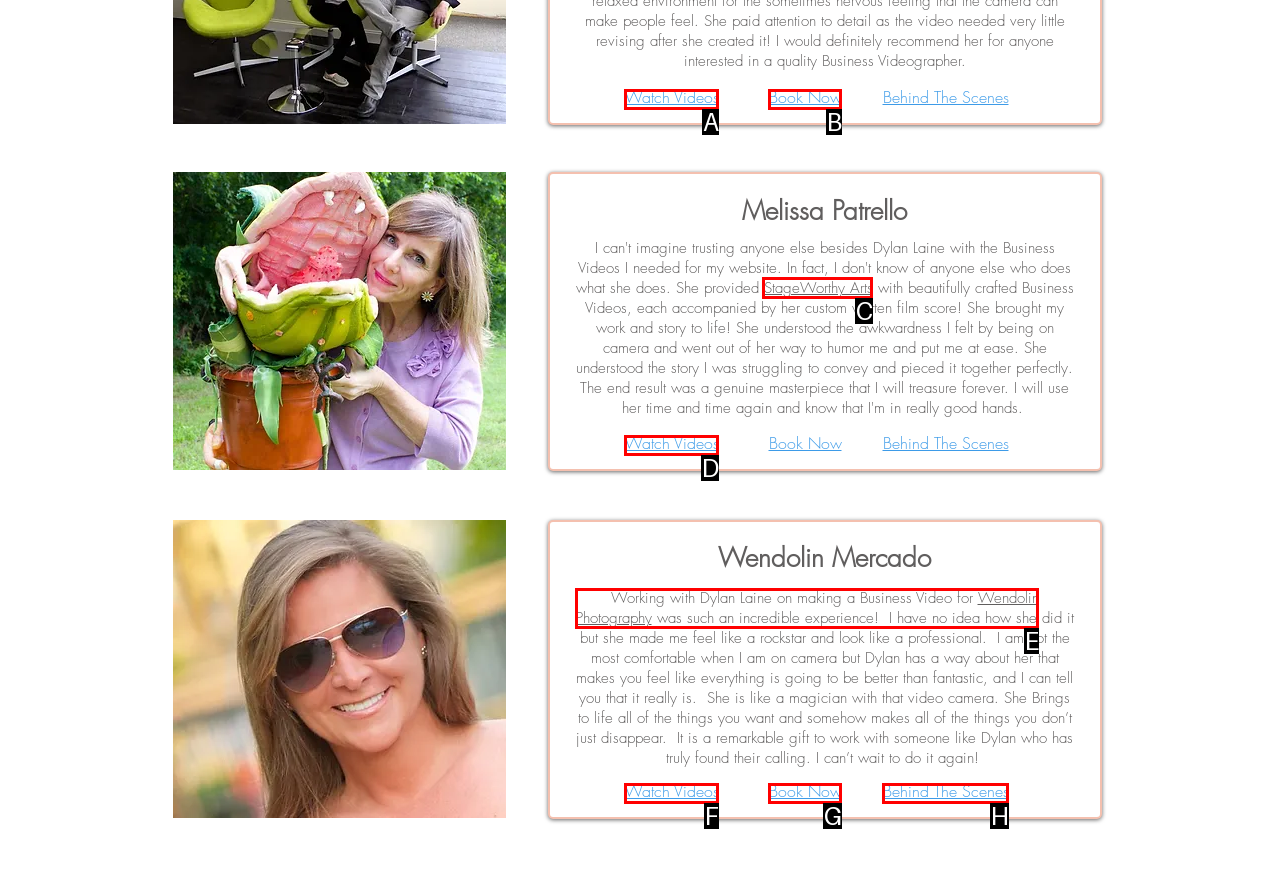Which HTML element should be clicked to complete the following task: Visit StageWorthy Arts website?
Answer with the letter corresponding to the correct choice.

C